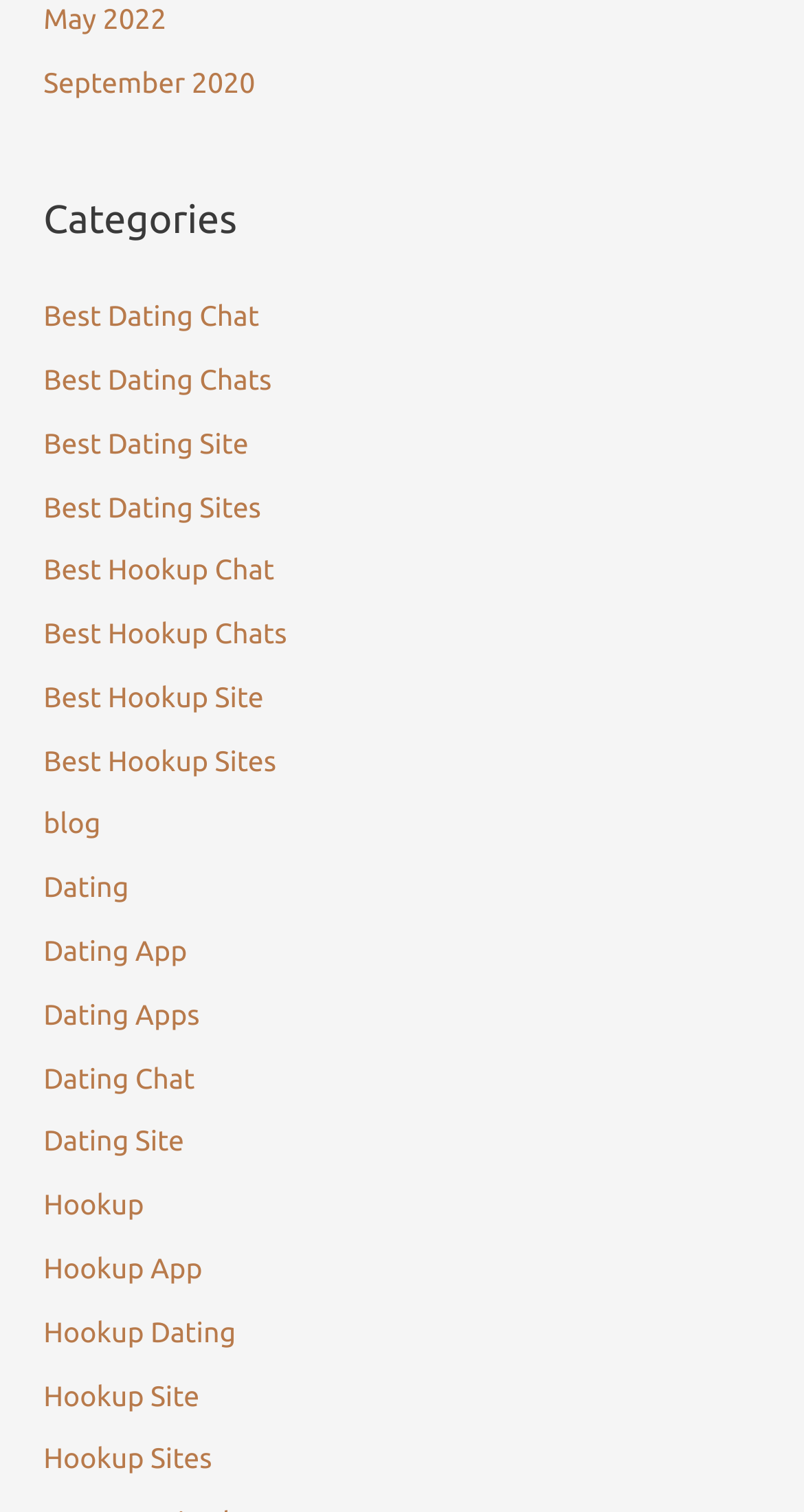Determine the bounding box coordinates for the clickable element required to fulfill the instruction: "browse Categories". Provide the coordinates as four float numbers between 0 and 1, i.e., [left, top, right, bottom].

[0.054, 0.126, 0.946, 0.165]